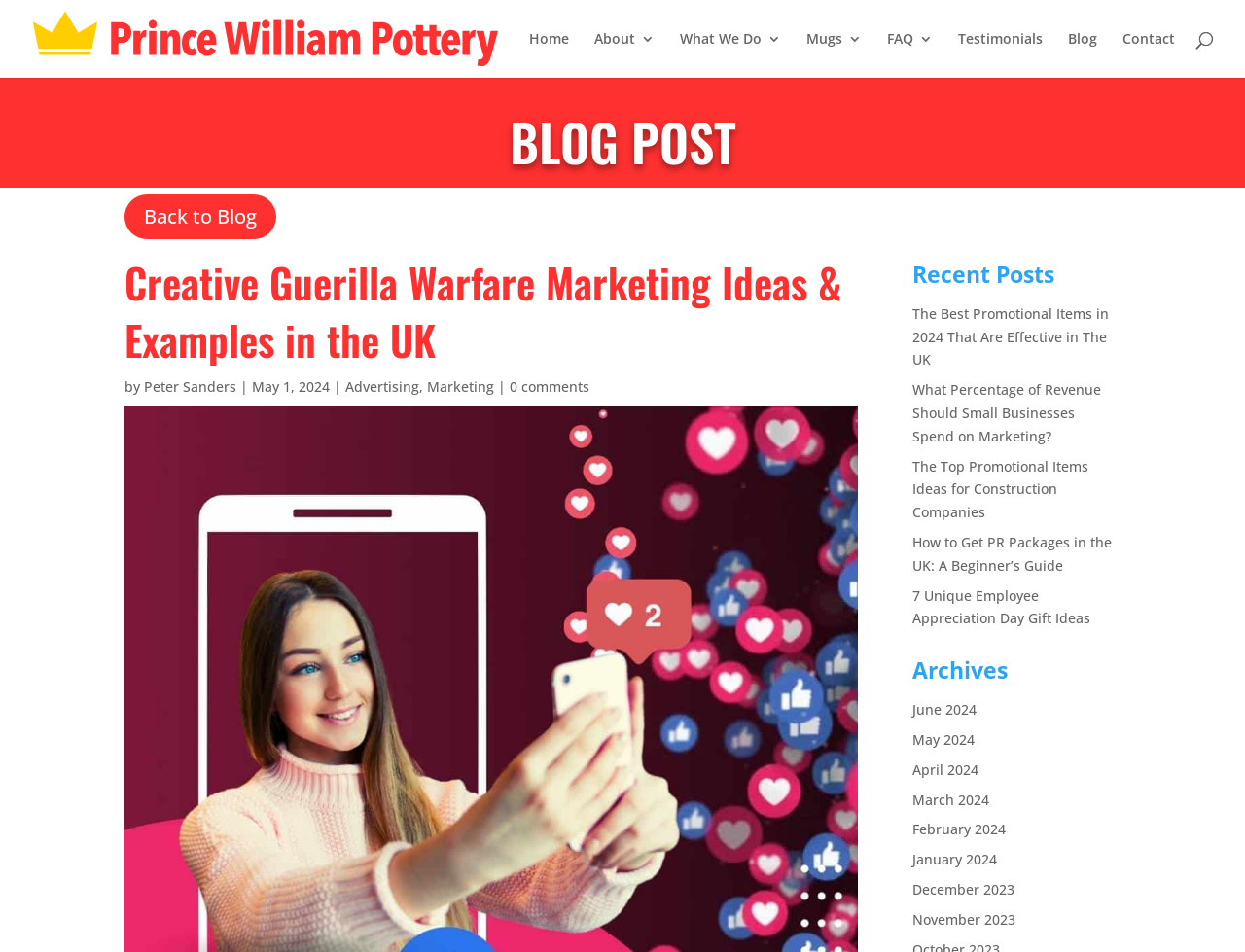Give an extensive and precise description of the webpage.

This webpage is about guerrilla marketing and its impact on brand awareness and engagement, with real-life examples and tips for small businesses. At the top left corner, there is a logo image and a link to "Promotional Mugs". On the top right corner, there are several links to navigate to different sections of the website, including "Home", "About", "What We Do", "Mugs", "FAQ", "Testimonials", "Blog", and "Contact".

Below the navigation links, there is a heading that reads "Creative Guerilla Warfare Marketing Ideas & Examples in the UK". Underneath this heading, there is a subheading that indicates the author and date of the blog post, "by Peter Sanders | May 1, 2024". There are also links to related categories, including "Advertising", "Marketing", and "0 comments".

On the left side of the page, there is a section titled "BLOG POST" with a link to go back to the blog. Below this section, there is the main content of the blog post, which discusses guerrilla marketing and its impact on brand awareness and engagement.

On the right side of the page, there are two sections. The top section is titled "Recent Posts" and lists several links to recent blog posts, including "The Best Promotional Items in 2024 That Are Effective in The UK", "What Percentage of Revenue Should Small Businesses Spend on Marketing?", and others. The bottom section is titled "Archives" and lists links to blog posts from different months, including June 2024, May 2024, and others.